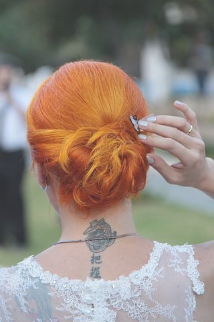What is visible on the back of her neck?
Use the information from the image to give a detailed answer to the question.

The tattoo on the back of her neck adds a unique element to her appearance, making her stand out in the image.